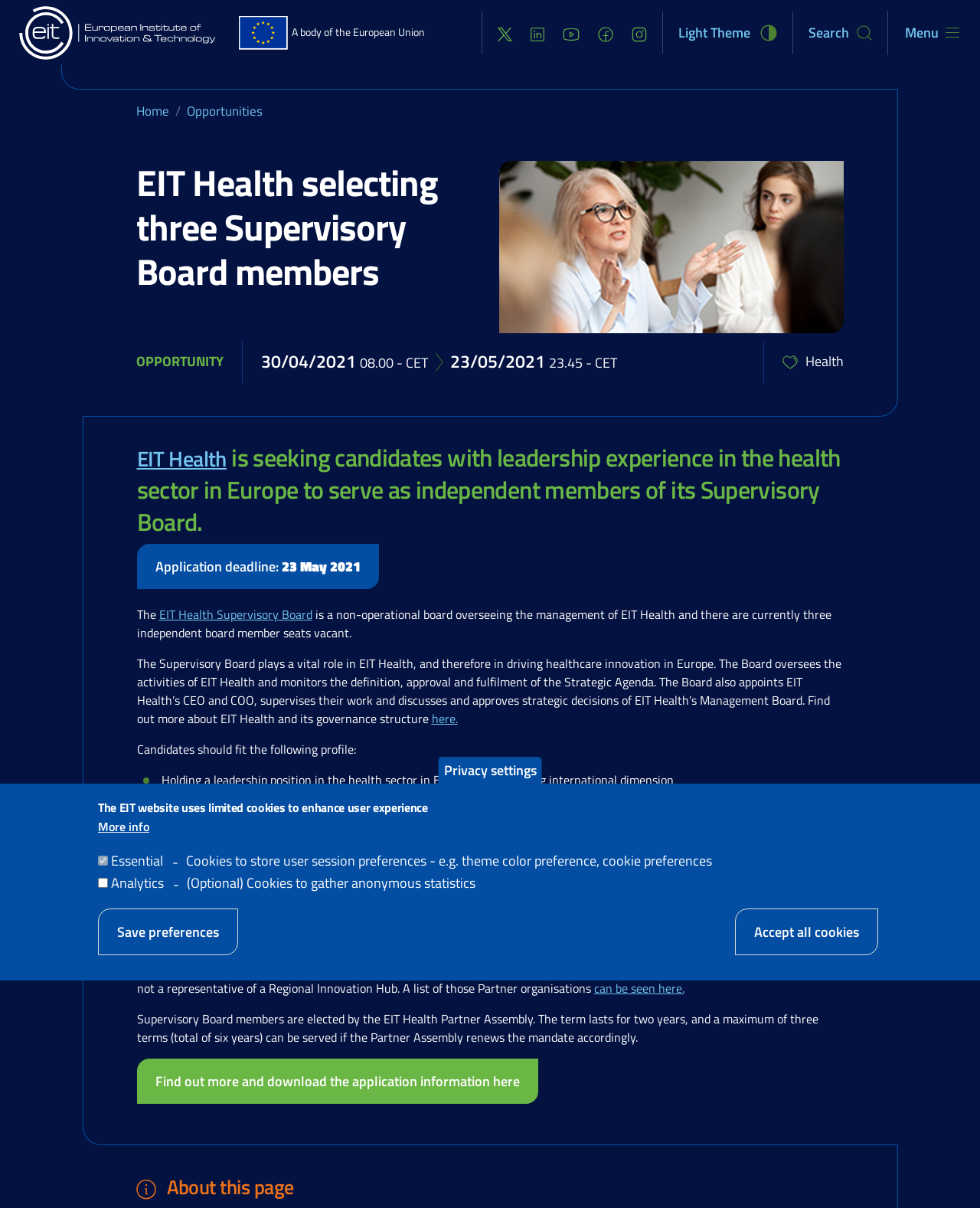Describe all significant elements and features of the webpage.

The webpage is about EIT Health, a body of the European Union, seeking candidates with leadership experience in the health sector in Europe to serve as independent members of its Supervisory Board. 

At the top of the page, there is a banner with a site header, containing links to the home page, a search function, and a toggle navigation button. Below the banner, there are several links to different sections of the website, including "Global challenges", "Activities", "Opportunities", "Newsroom", and "About Us".

The main content of the page is divided into two sections. The first section has a heading that reads "EIT Health selecting three Supervisory Board members" and contains an image, followed by a brief description of the opportunity and the application deadline. 

The second section provides more detailed information about the role of the Supervisory Board, the responsibilities of its members, and the desired profile of candidates. There are several paragraphs of text explaining the requirements and expectations for the position, including leadership experience in the health sector, a strong pan-European network, and excellent communication skills.

There are also several links throughout the section, including one to find out more about EIT Health and its governance structure, and another to download the application information. 

At the bottom of the page, there is a section titled "About this page" with an image and a link to more information. 

Additionally, there is a popup dialog at the bottom of the page with a button to access privacy settings and a brief description of the website's use of cookies. The dialog also contains a checkbox to accept or decline the use of analytics cookies.